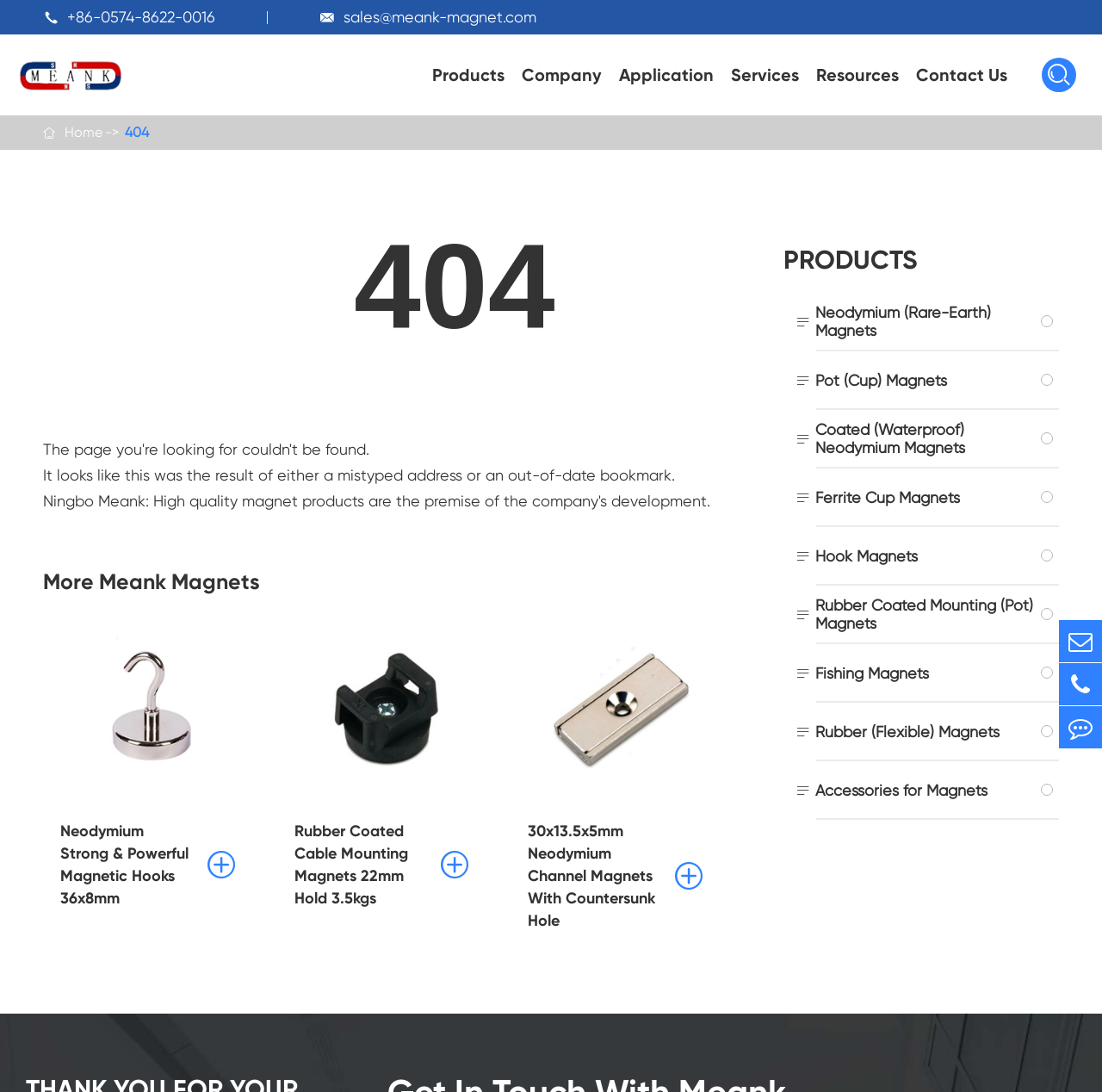Please find and report the bounding box coordinates of the element to click in order to perform the following action: "Click the 'Products' link". The coordinates should be expressed as four float numbers between 0 and 1, in the format [left, top, right, bottom].

[0.392, 0.032, 0.458, 0.106]